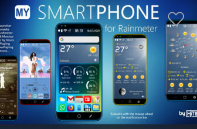Generate an elaborate caption that includes all aspects of the image.

The image showcases a vibrant and visually appealing graphic promoting "My Smartphone" designed for Rainmeter. This design features an assortment of smartphone interfaces prominently displayed on different devices, illustrating various customizable widgets and aesthetic options available to users. The weather information is highlighted, with a temperature display of 27°C prominently placed on the screen, suggesting functionality that integrates real-time data. The layout encapsulates a modern, sleek look, emphasizing user personalization and utility, with a blue background that enhances the overall tech-savvy vibe. The image is attributed to a designer or developer indicated by "by [a name/initial]," spotlighting creative branding within the Rainmeter community.